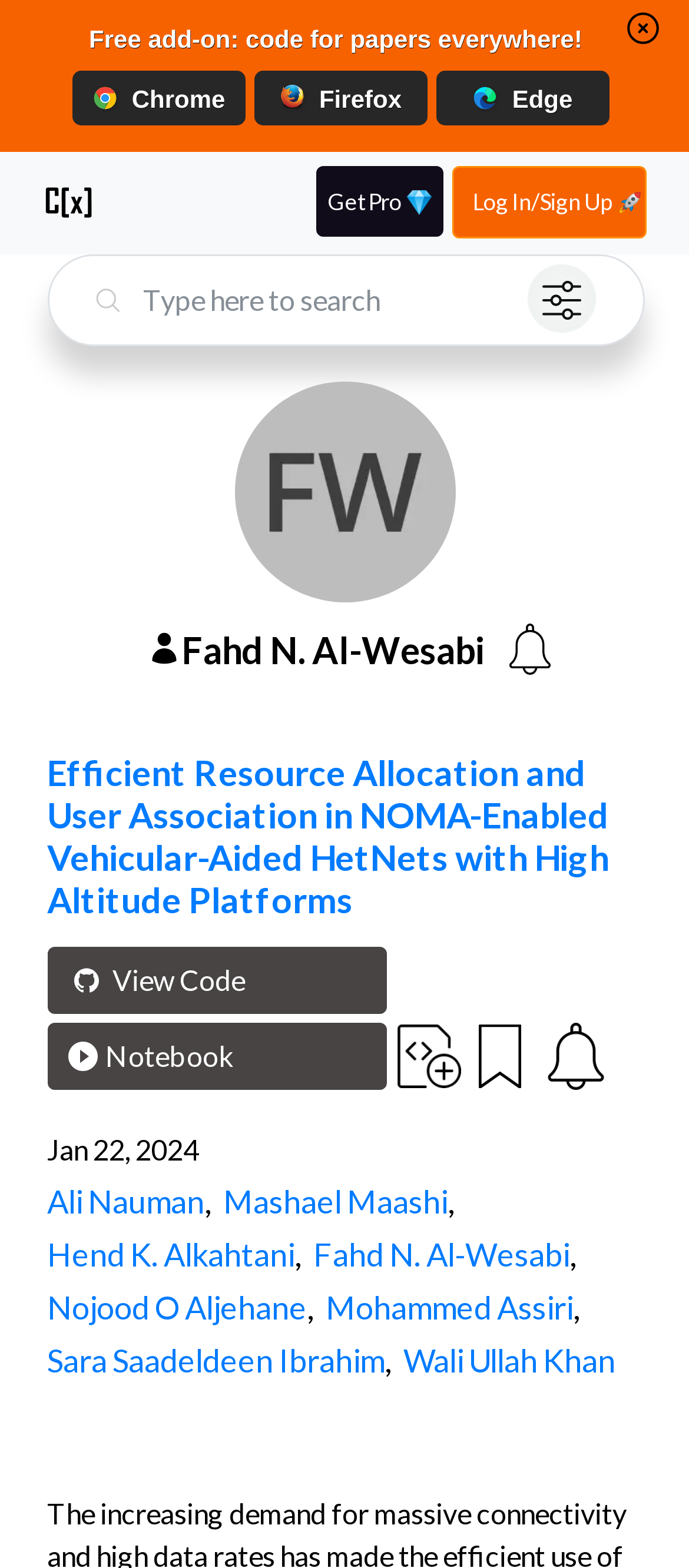Answer the question with a single word or phrase: 
How many buttons are there on the webpage?

5